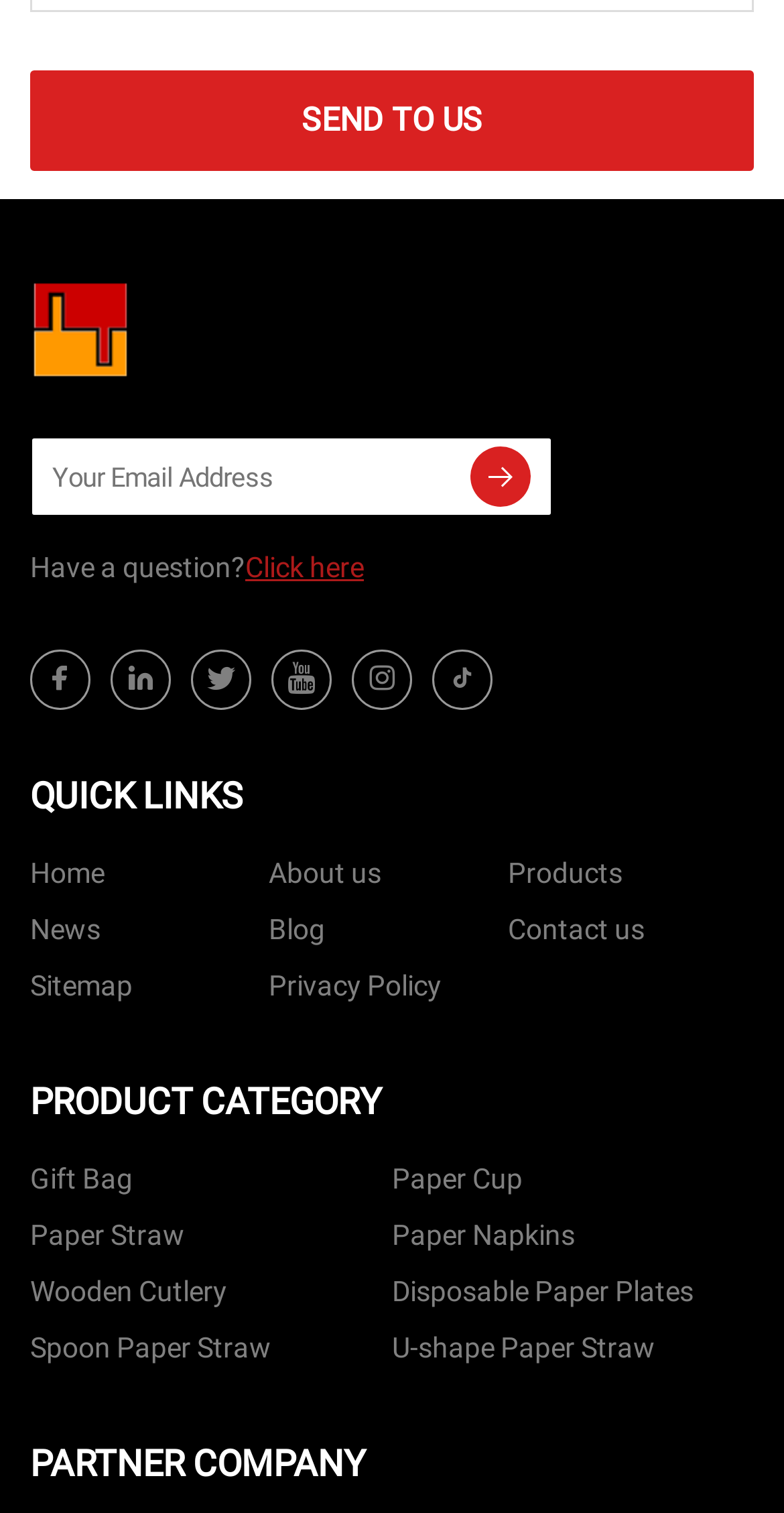Specify the bounding box coordinates for the region that must be clicked to perform the given instruction: "View the 'Quality Management' page".

None